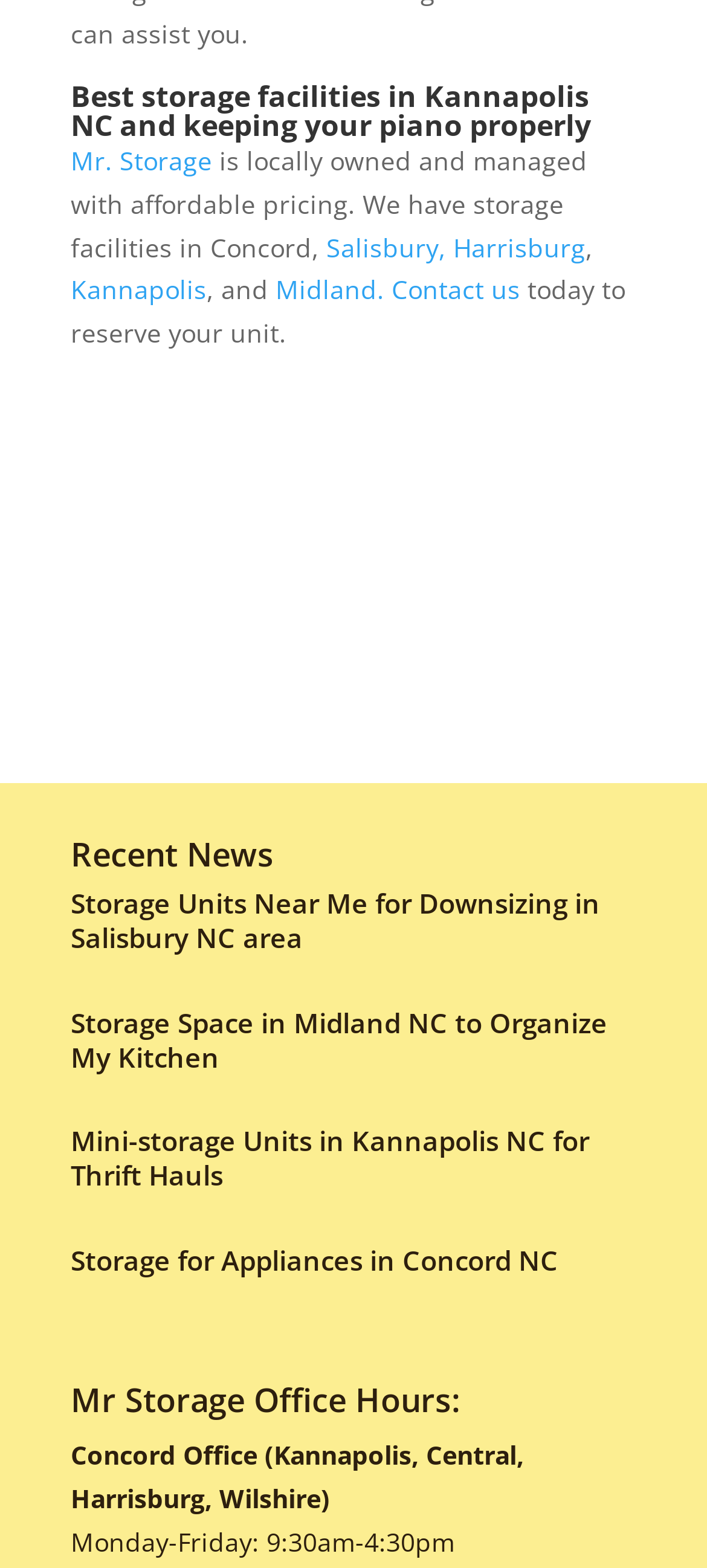Please study the image and answer the question comprehensively:
What is the purpose of the storage units in Kannapolis?

The purpose of the storage units in Kannapolis can be determined by reading the heading 'Mini-storage Units in Kannapolis NC for Thrift Hauls', which suggests that the storage units are used for storing items from thrift hauls.